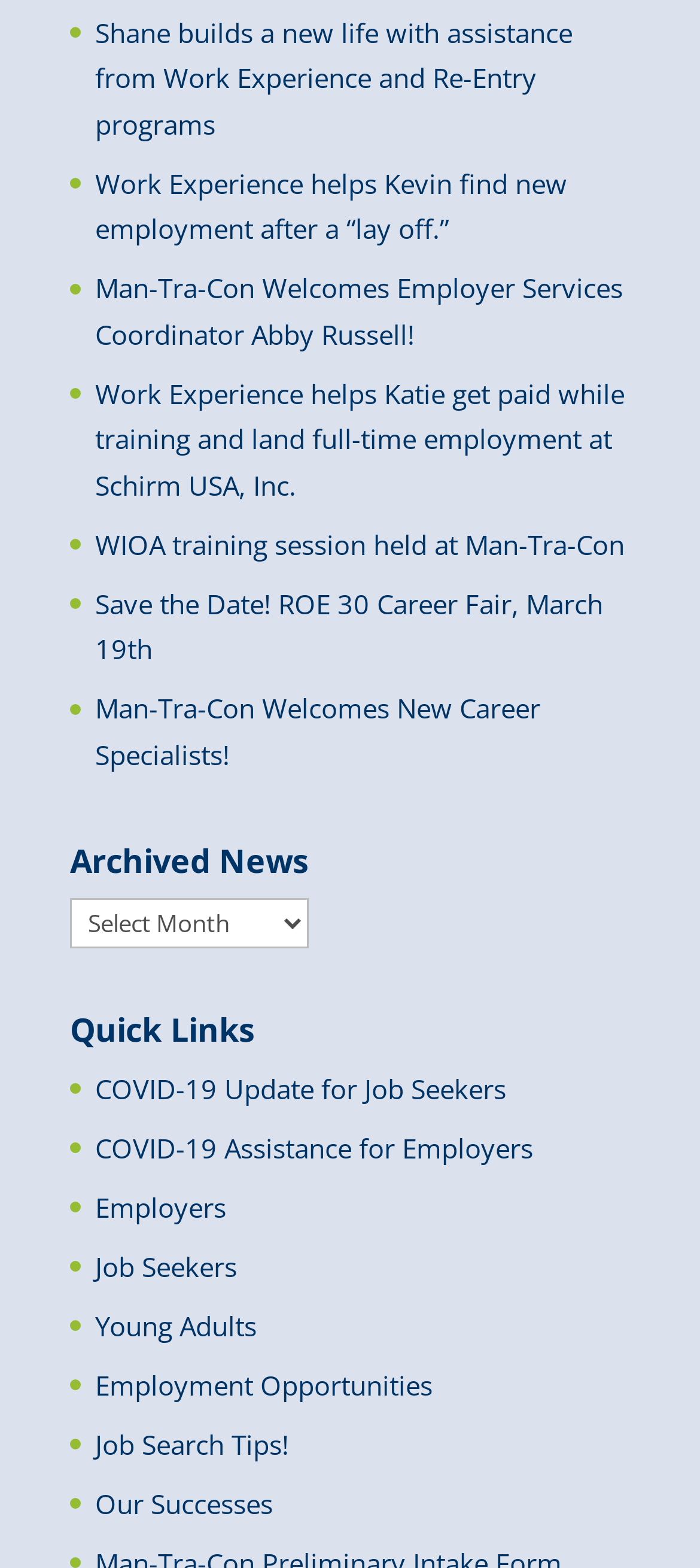What is the purpose of the 'Our Successes' link?
Could you please answer the question thoroughly and with as much detail as possible?

The 'Our Successes' link is likely used to showcase success stories or testimonials from individuals who have benefited from Man-Tra-Con's services, highlighting the organization's achievements and impact.